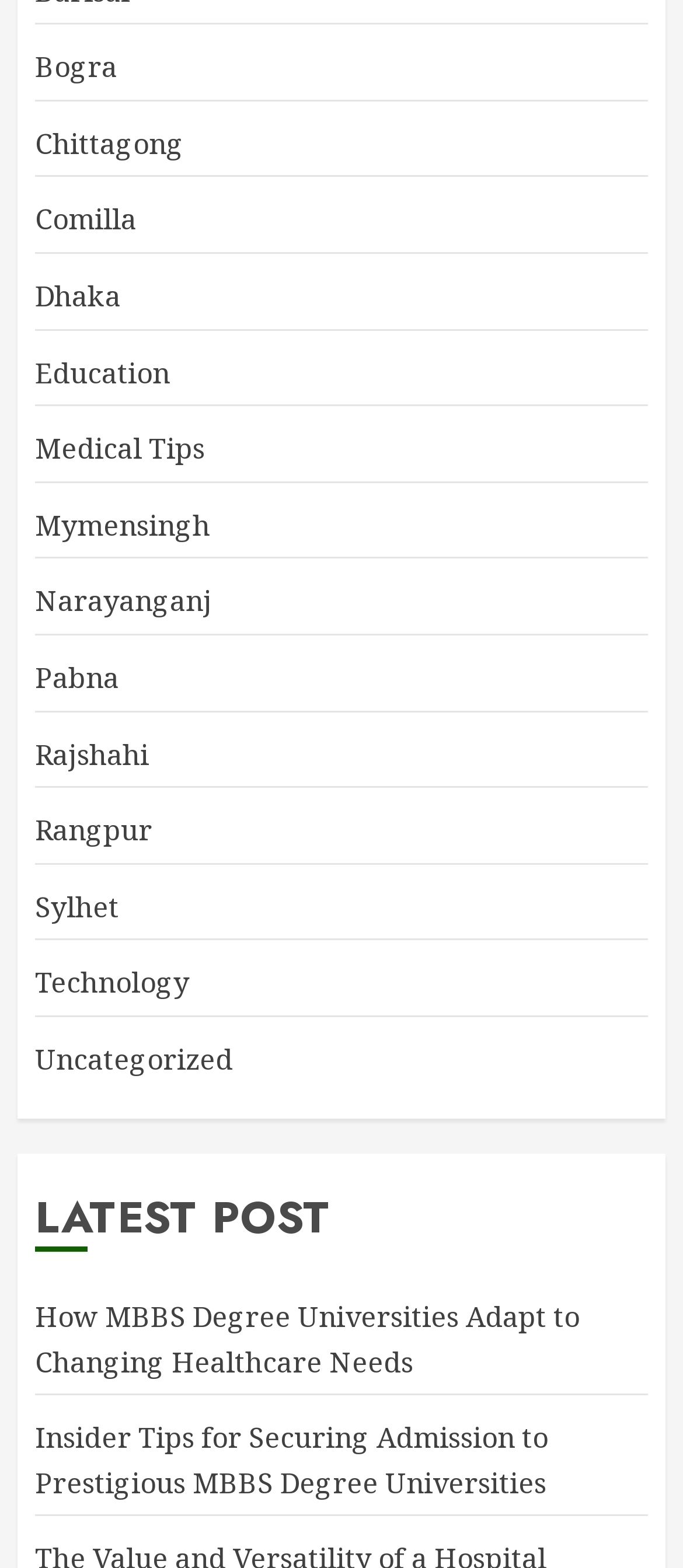How many links are there before the 'LATEST POST' heading?
Look at the image and respond with a single word or a short phrase.

12